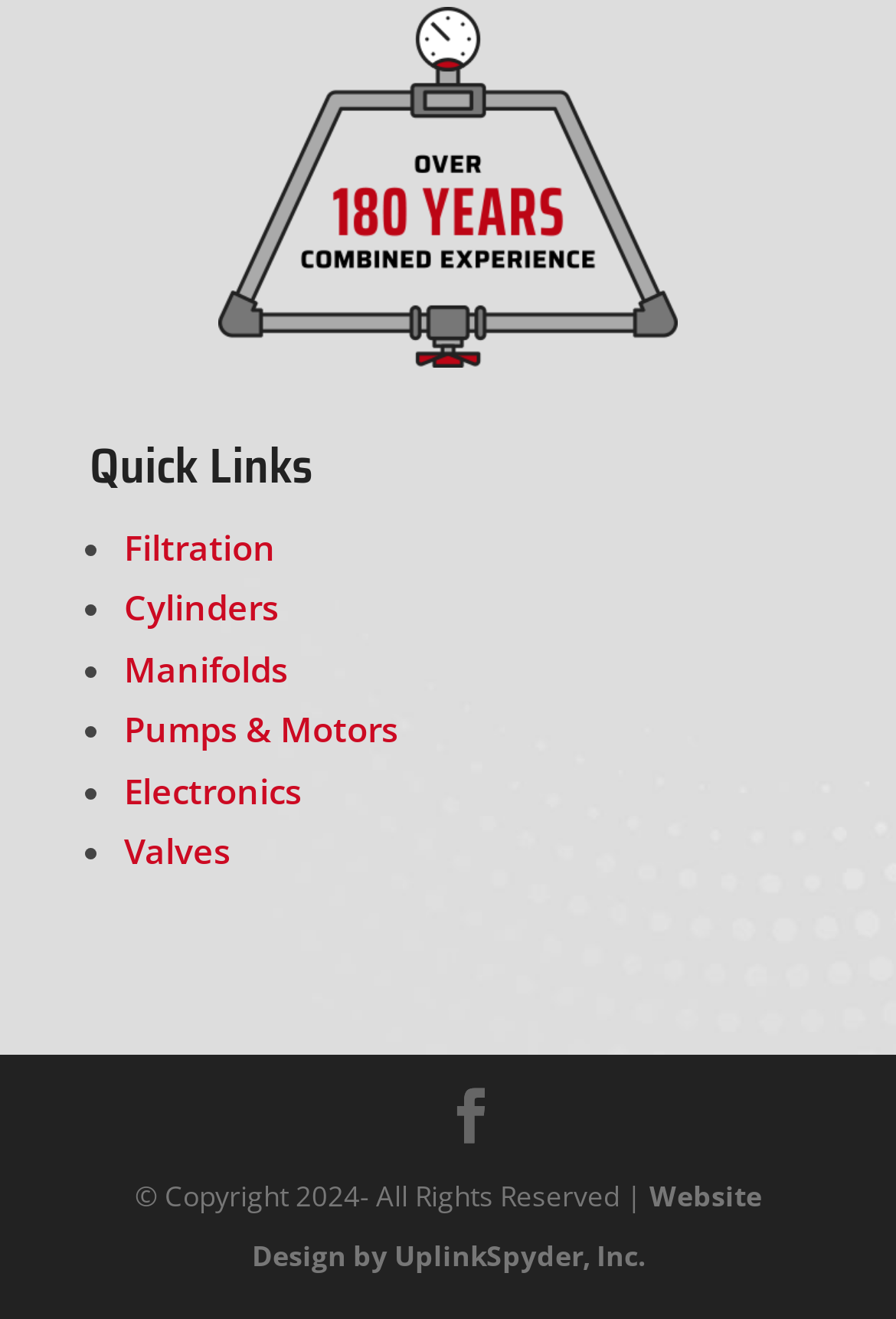Please provide a comprehensive response to the question below by analyzing the image: 
What are the categories listed under Quick Links?

The answer can be found by looking at the links under the 'Quick Links' heading, which includes 'Filtration', 'Cylinders', 'Manifolds', 'Pumps & Motors', 'Electronics', and 'Valves'.